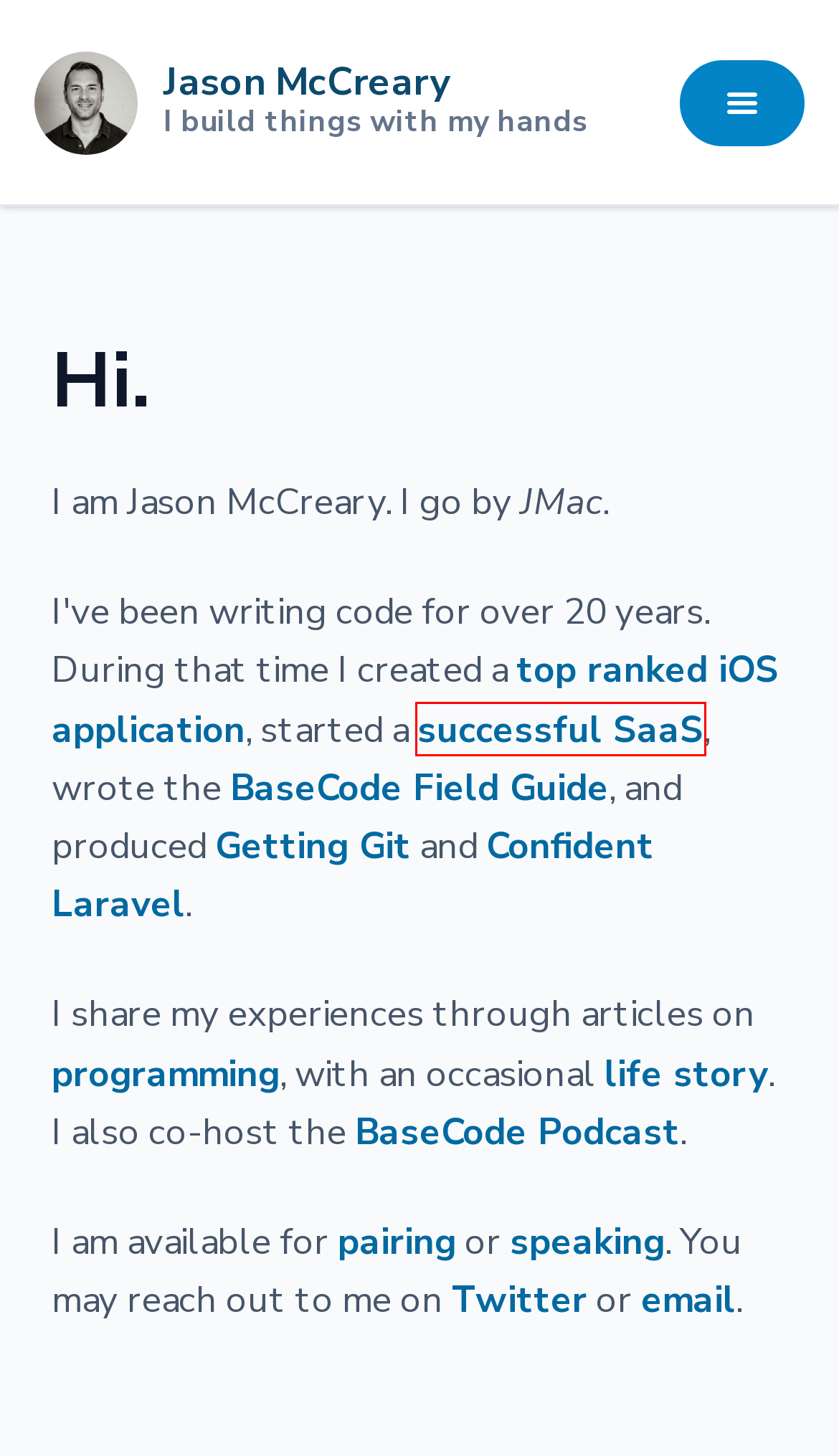Check out the screenshot of a webpage with a red rectangle bounding box. Select the best fitting webpage description that aligns with the new webpage after clicking the element inside the bounding box. Here are the candidates:
A. Laravel Shift - the automated way to upgrade Laravel applications
B. BaseCode - a field guide to writing code that lasts
C. Letting a successful app fail
D. Getting Git - a video course from git init to Git Master
E. Confident Laravel - from no tests to confidently tested
F. The BaseCode Podcast
G. Main Thread
H. Life Stories

A